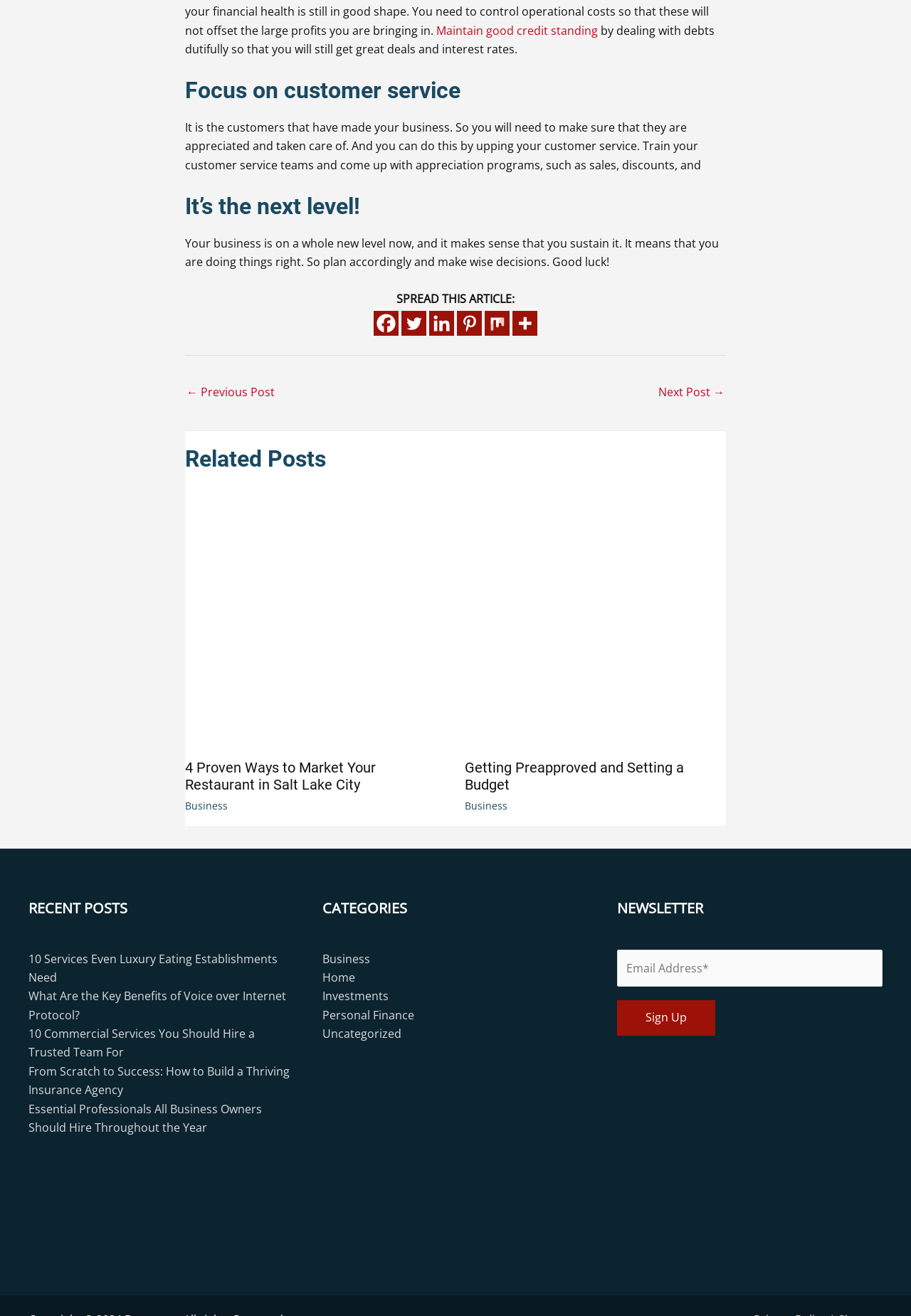Respond with a single word or phrase for the following question: 
What is the purpose of the 'Contact form'?

To sign up for the newsletter